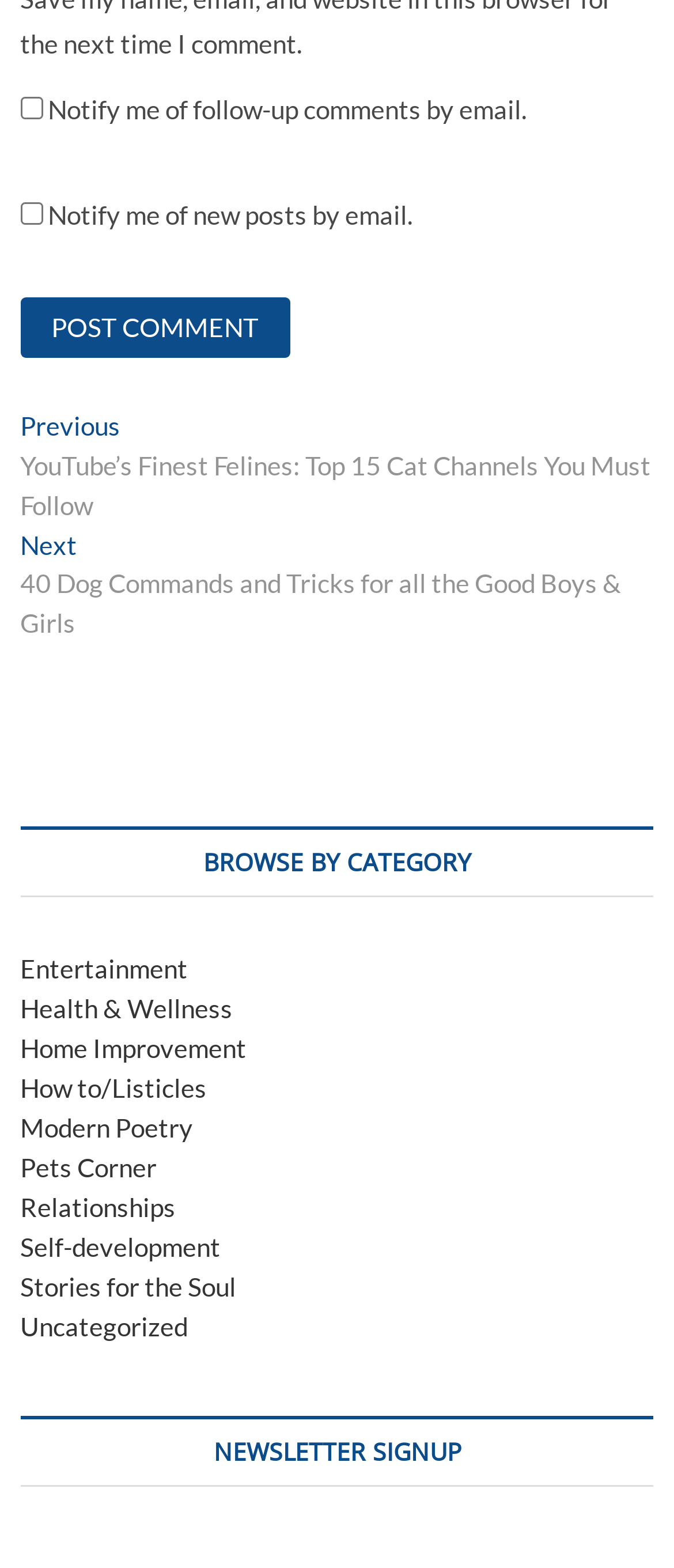Determine the bounding box coordinates for the clickable element to execute this instruction: "Sign up for the newsletter". Provide the coordinates as four float numbers between 0 and 1, i.e., [left, top, right, bottom].

[0.03, 0.903, 0.97, 0.948]